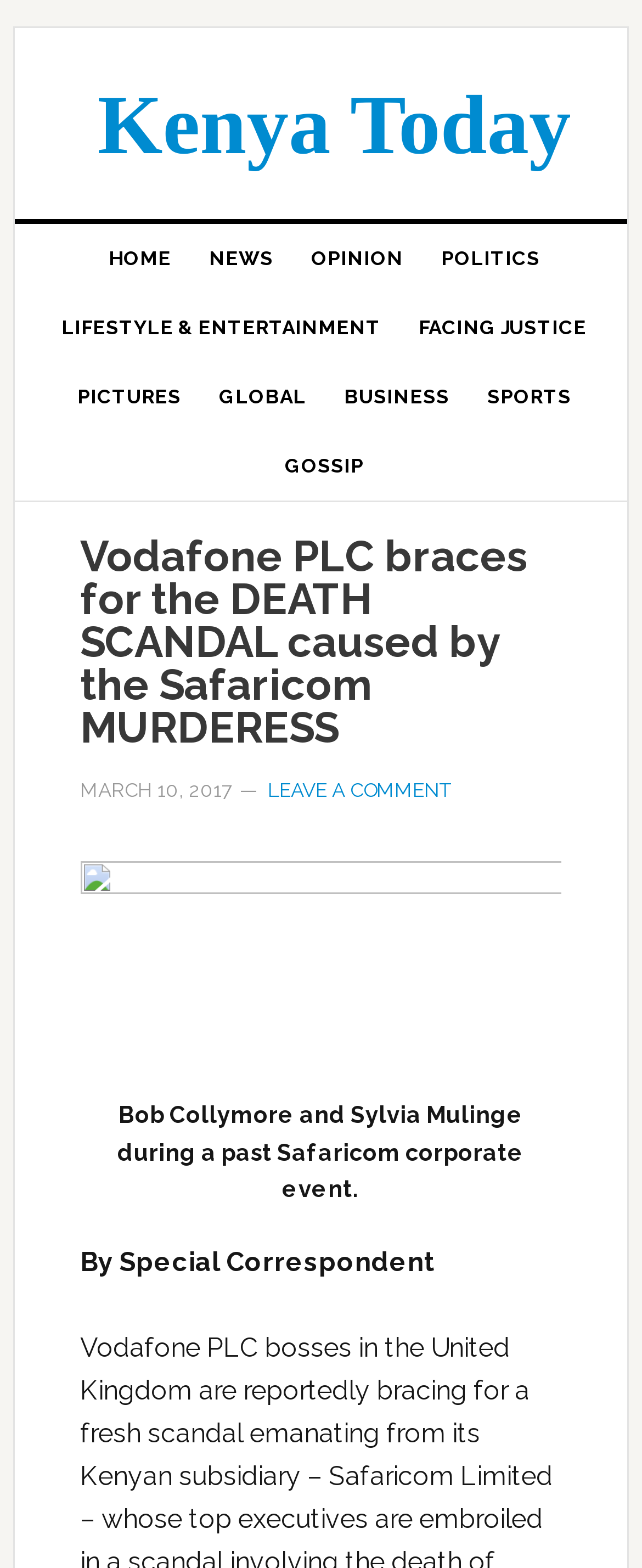Provide a single word or phrase to answer the given question: 
Who is the author of the article?

Special Correspondent